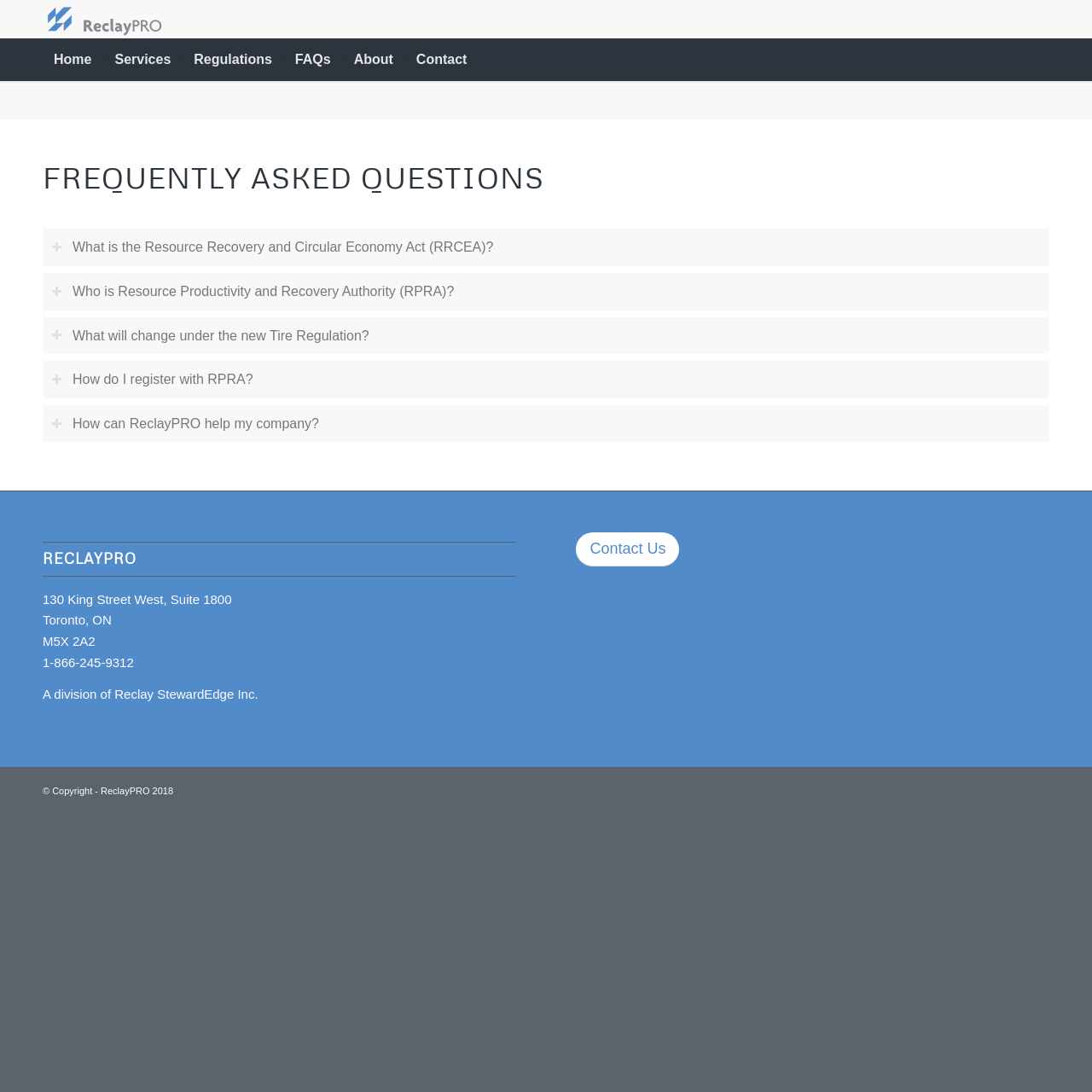What is the purpose of this webpage? Observe the screenshot and provide a one-word or short phrase answer.

FAQs